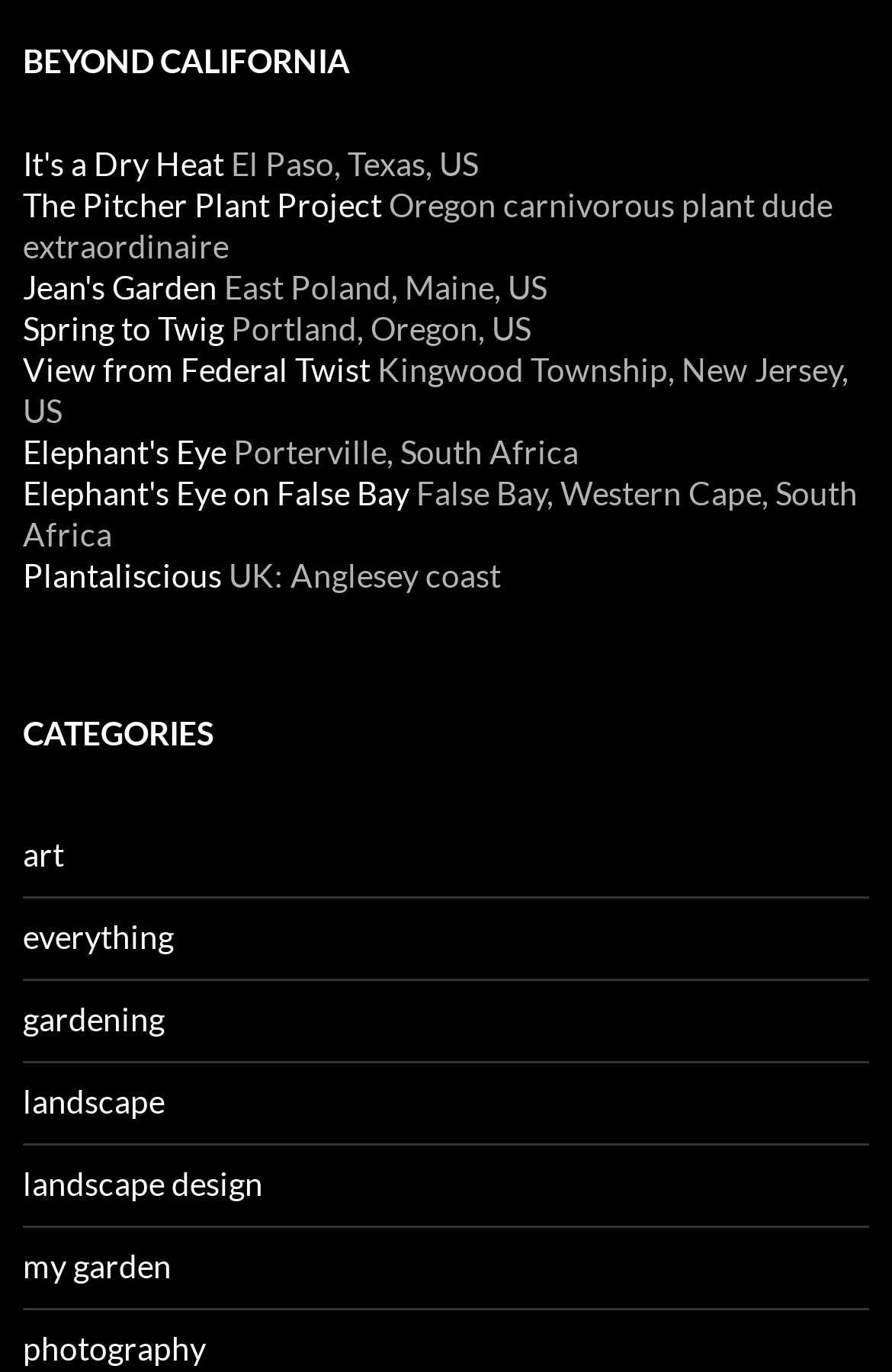Please determine the bounding box coordinates of the element to click in order to execute the following instruction: "Read the article 'I Discovered Wizkid – OJB Jezreel Claims As He Discredits Banky W'". The coordinates should be four float numbers between 0 and 1, specified as [left, top, right, bottom].

None